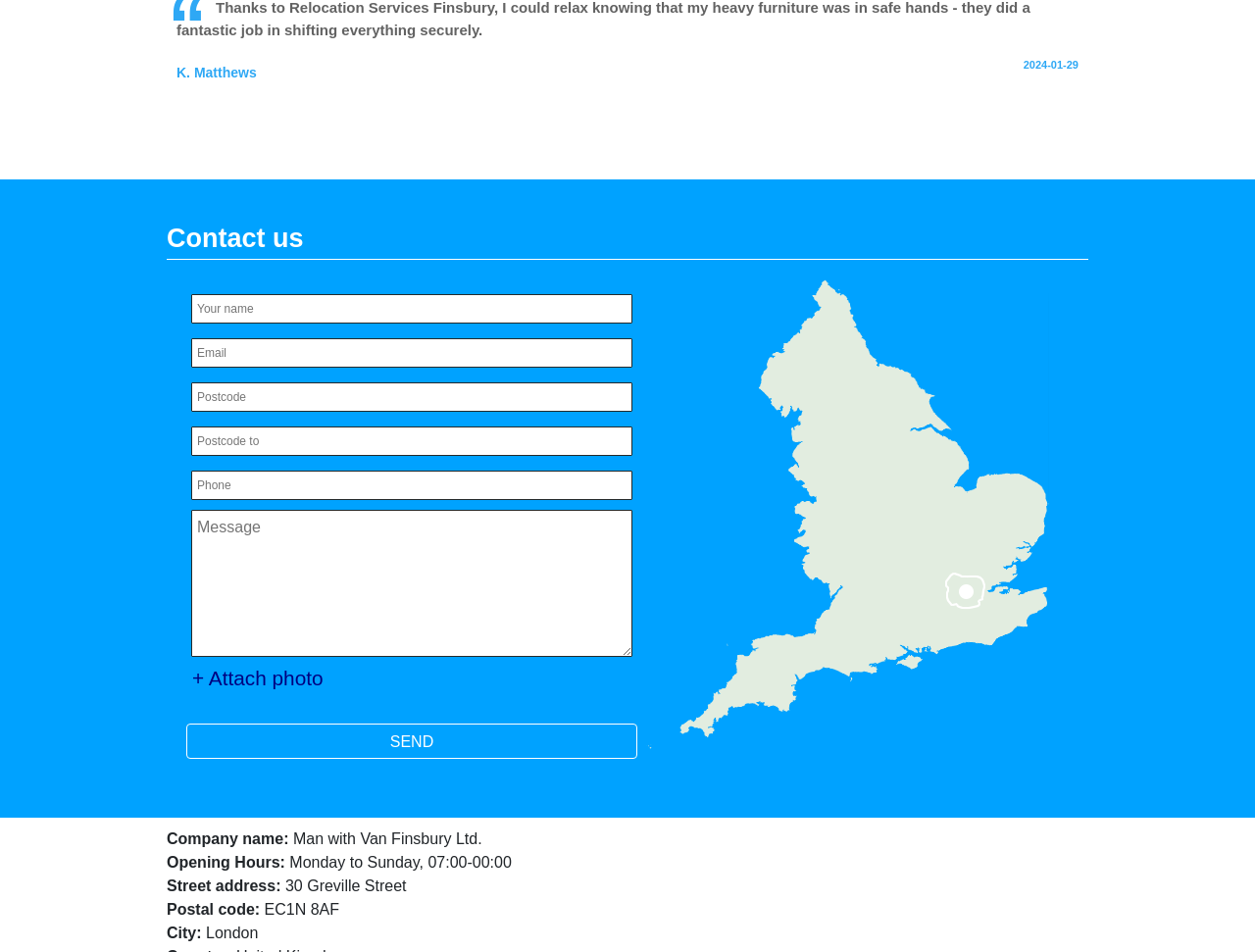Bounding box coordinates are specified in the format (top-left x, top-left y, bottom-right x, bottom-right y). All values are floating point numbers bounded between 0 and 1. Please provide the bounding box coordinate of the region this sentence describes: placeholder="Postcode to"

[0.152, 0.448, 0.504, 0.478]